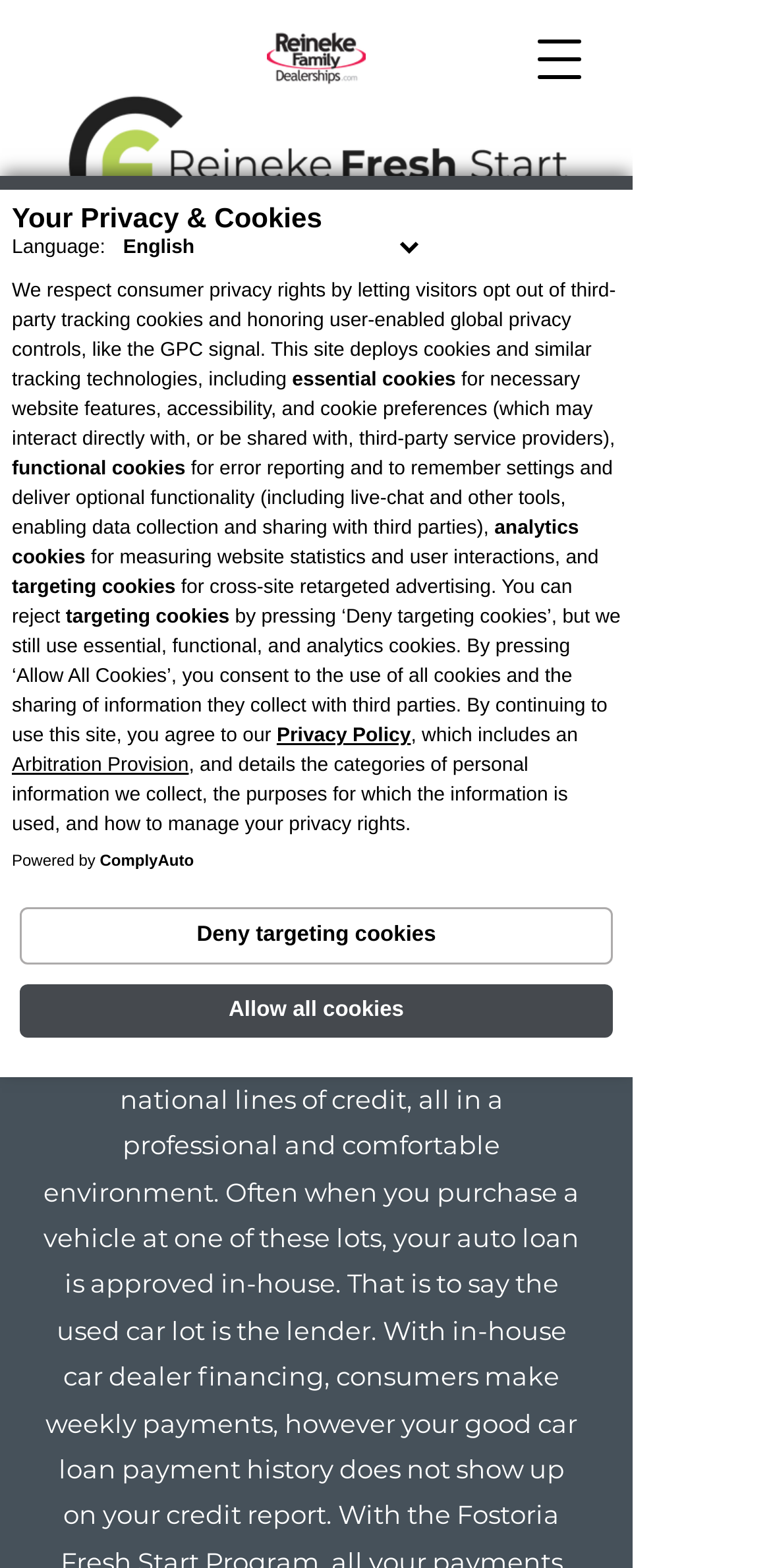Describe every aspect of the webpage in a detailed manner.

The webpage is about Fostoria Fresh Start, with a prominent logo at the top center of the page. Below the logo, there is a heading "About Us." followed by a paragraph of text that reads "You deserve better than those 'Buy Here, Pay Here' lots!". 

On the top right corner, there is a navigation menu button labeled "Open navigation menu". Below the navigation menu button, there are three links: "Apply Today!", "Phone", and "Email", each accompanied by an icon. 

At the bottom of the page, there is a cookie consent banner that takes up most of the width. The banner has a heading "Your Privacy & Cookies" and provides information about the types of cookies used on the website, including essential, functional, analytics, and targeting cookies. The banner also includes a combobox to select the language and links to the privacy policy and arbitration provision. 

There are two buttons at the bottom of the cookie consent banner: "Allow all cookies" and "Deny targeting cookies". The webpage also has a "Powered by" section at the very bottom, which mentions ComplyAuto.